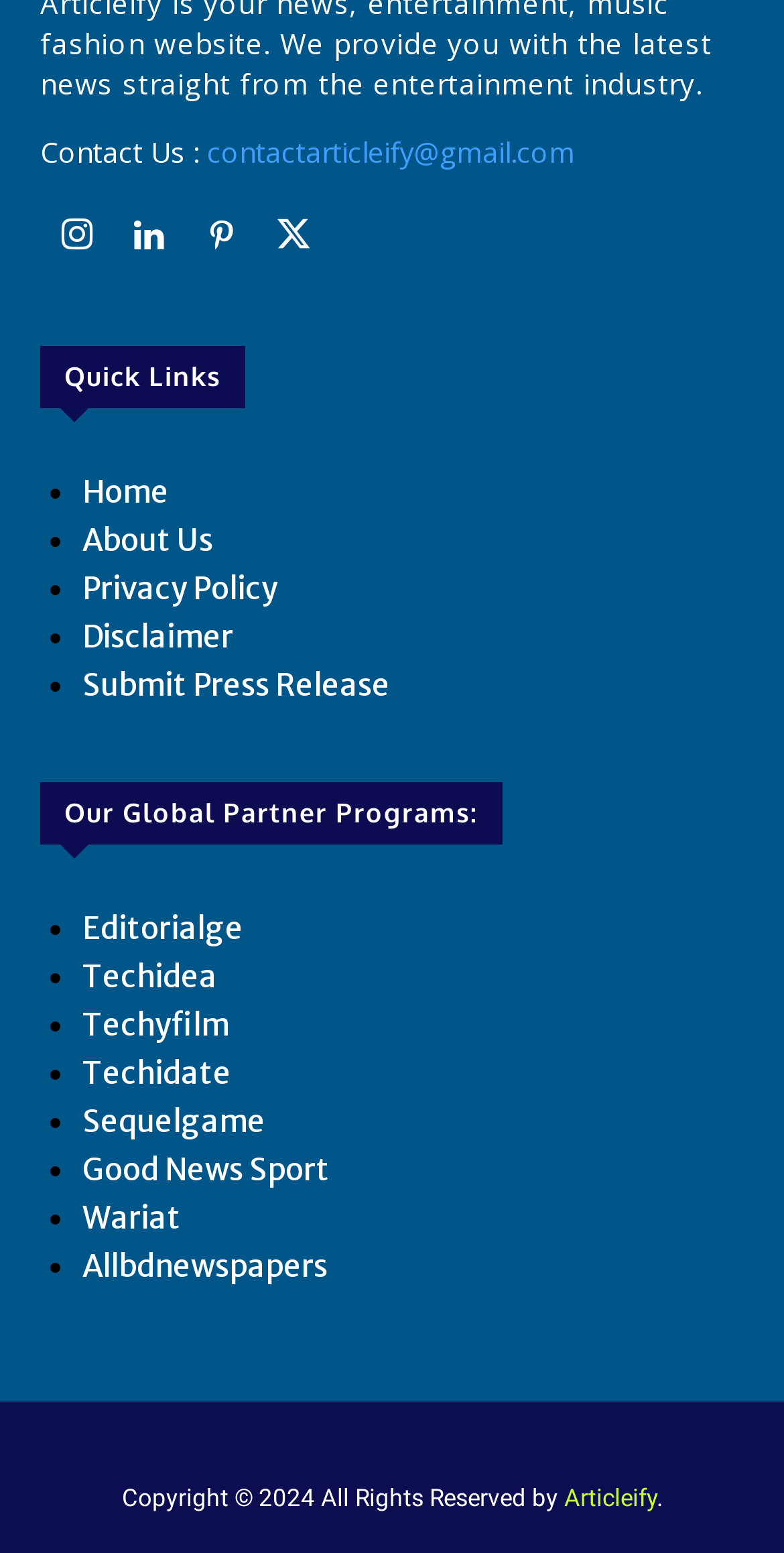What is the email address to contact?
Using the image as a reference, answer the question in detail.

I found the email address by looking at the link element with the text 'contactarticleify@gmail.com' which is located below the 'Contact Us :' static text.